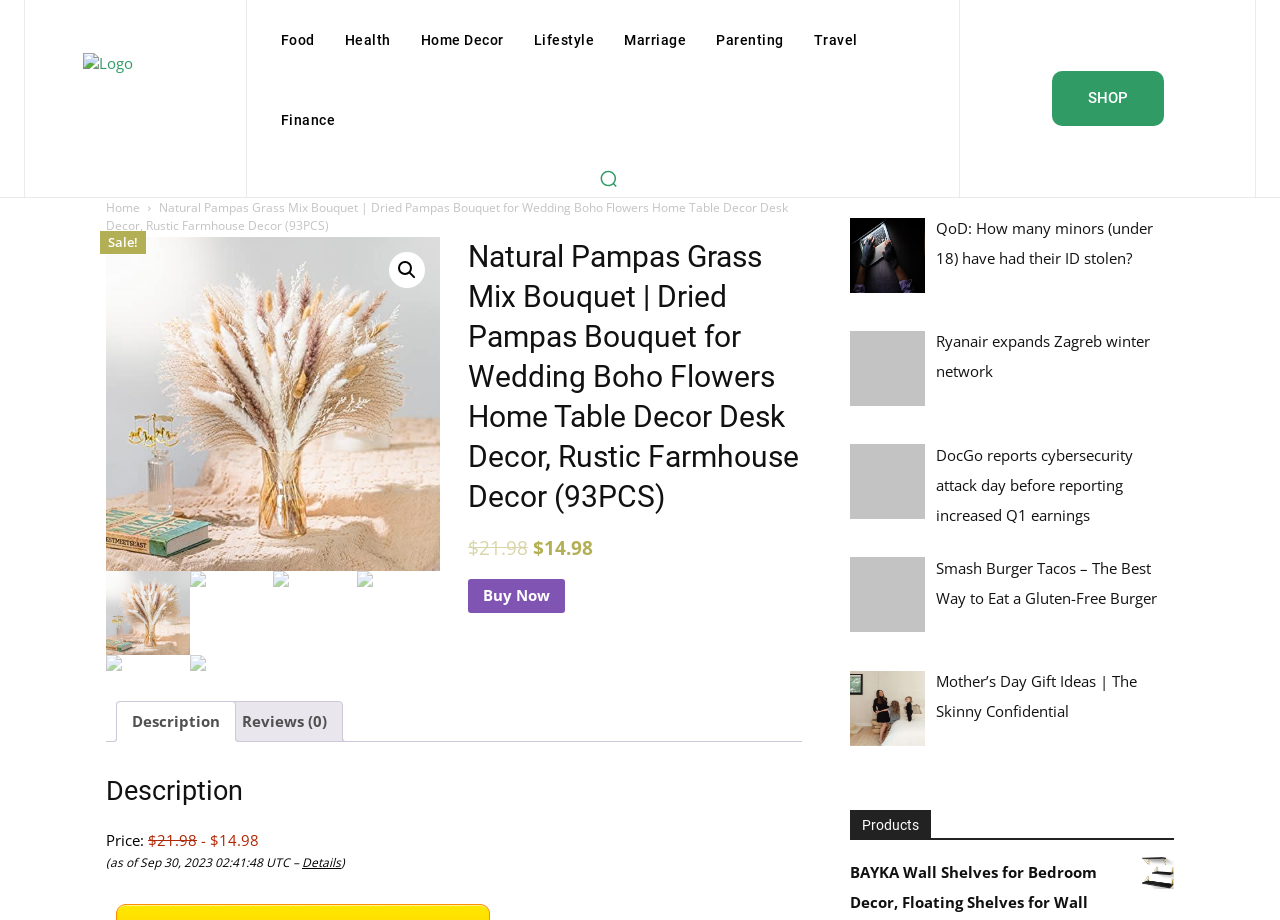Pinpoint the bounding box coordinates of the clickable area needed to execute the instruction: "Click the 'Search' button". The coordinates should be specified as four float numbers between 0 and 1, i.e., [left, top, right, bottom].

[0.46, 0.173, 0.49, 0.214]